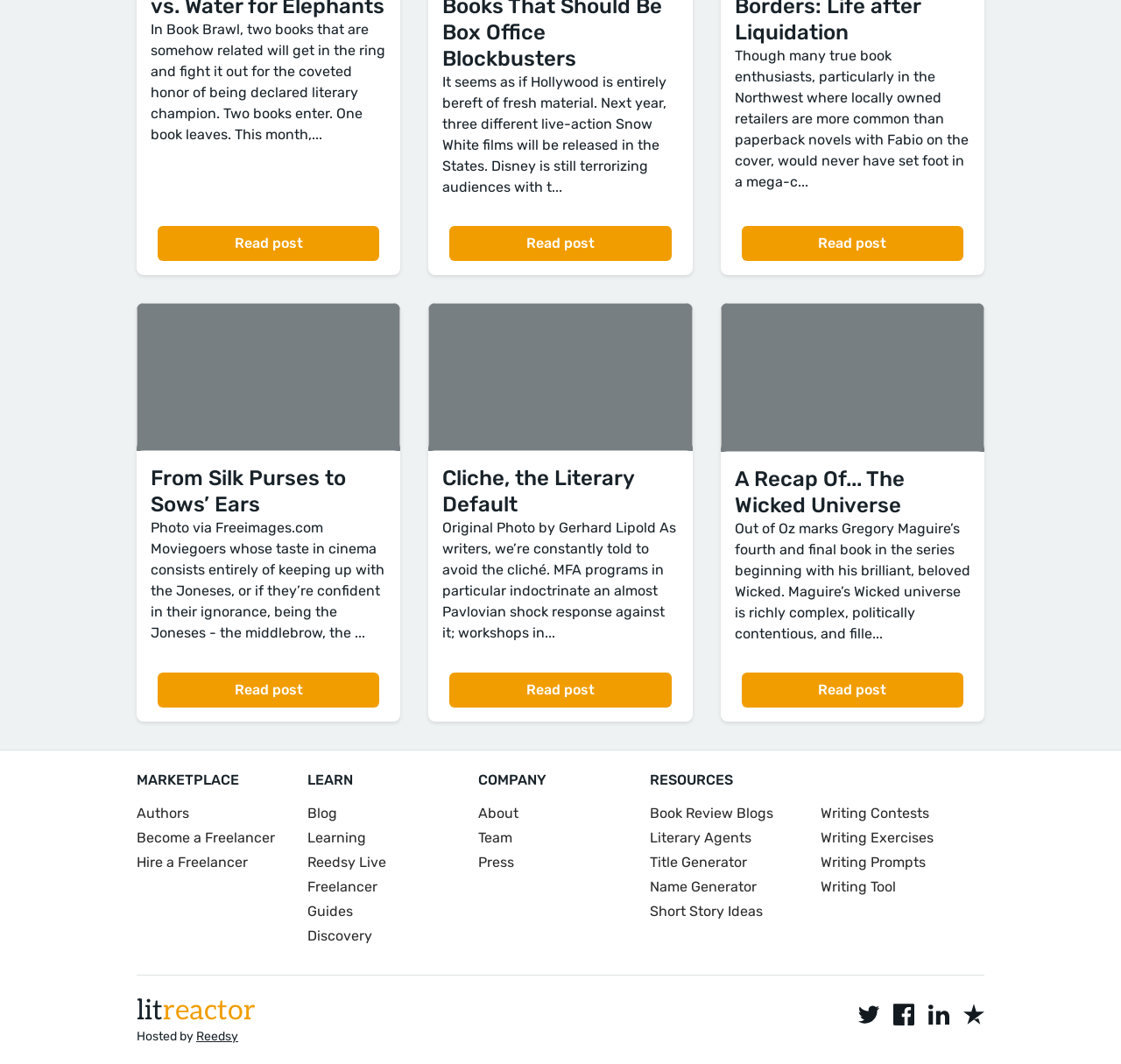Identify the bounding box coordinates of the part that should be clicked to carry out this instruction: "Follow on Twitter".

[0.766, 0.943, 0.784, 0.964]